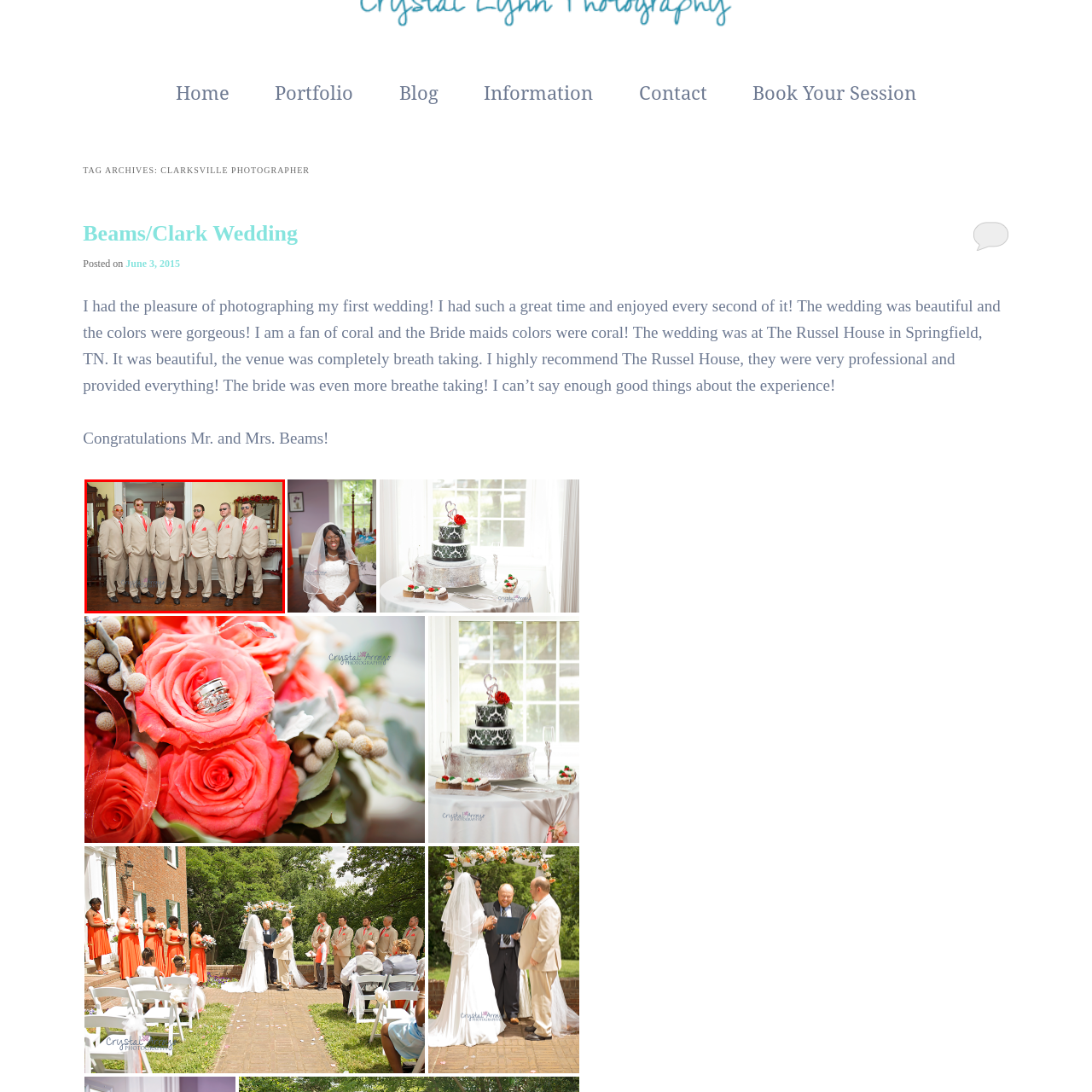What is the purpose of the wooden sideboard in the background?
Focus on the area within the red boundary in the image and answer the question with one word or a short phrase.

Decorative element